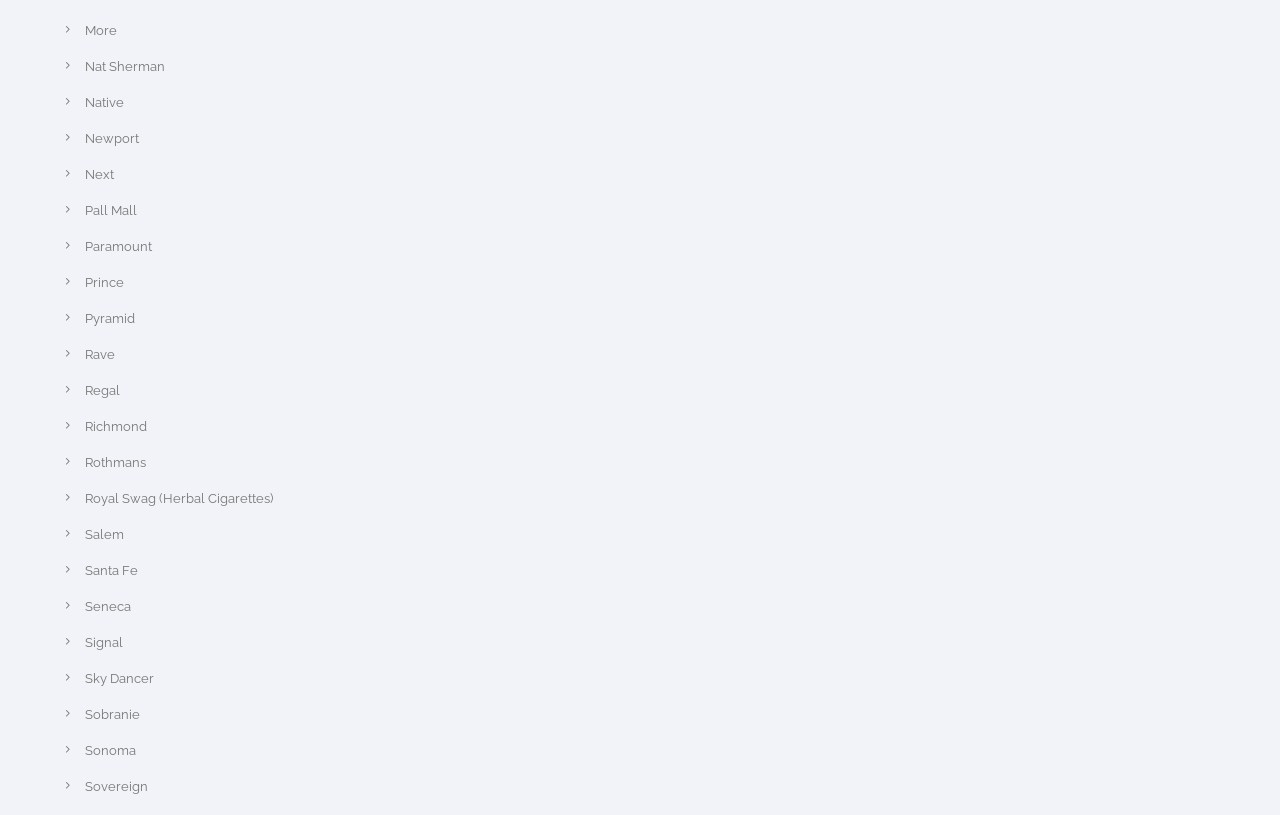Reply to the question with a brief word or phrase: What is the last brand listed?

Sovereign